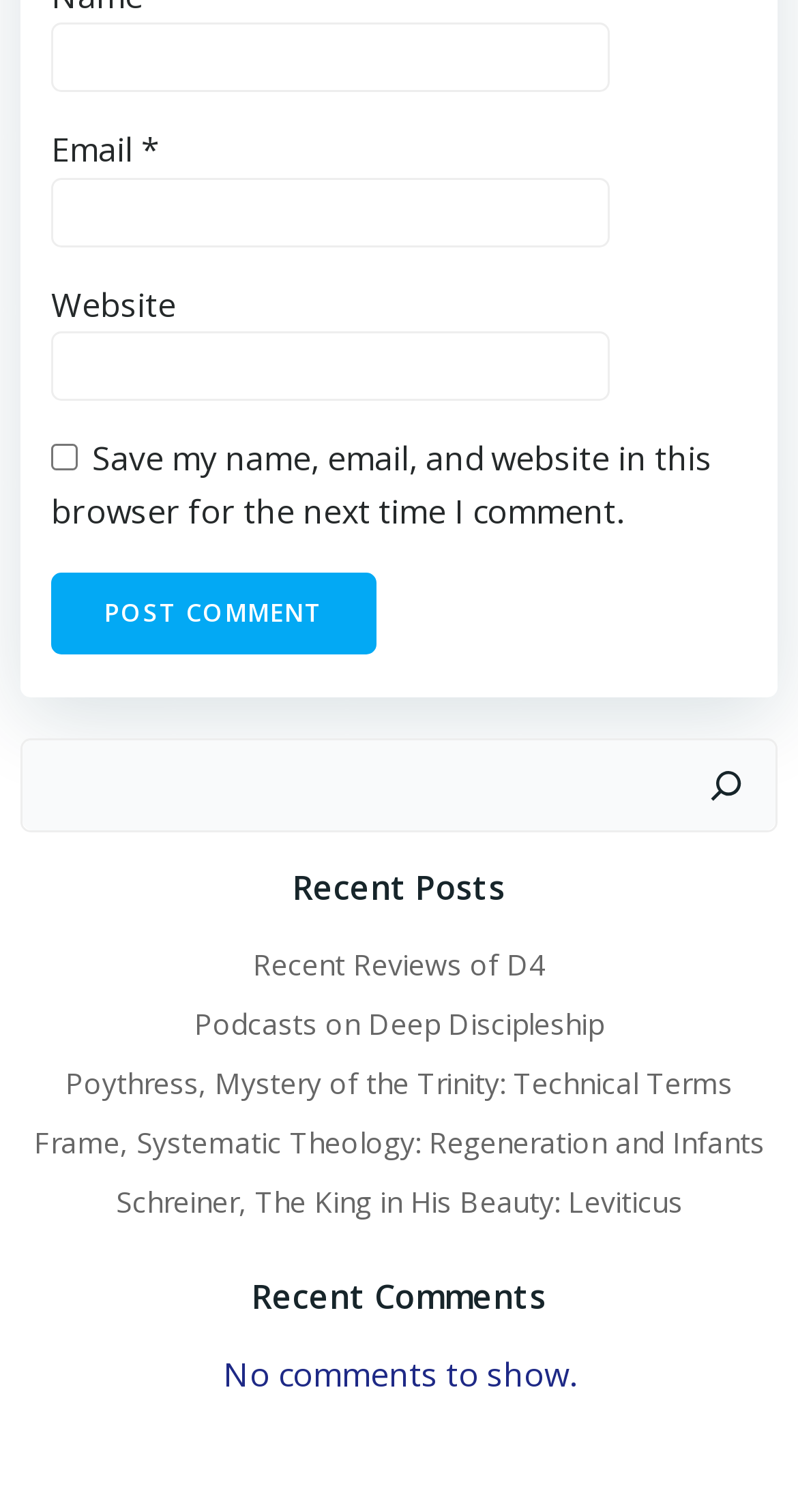What is the label of the checkbox?
Give a single word or phrase answer based on the content of the image.

Save my name, email, and website in this browser for the next time I comment.